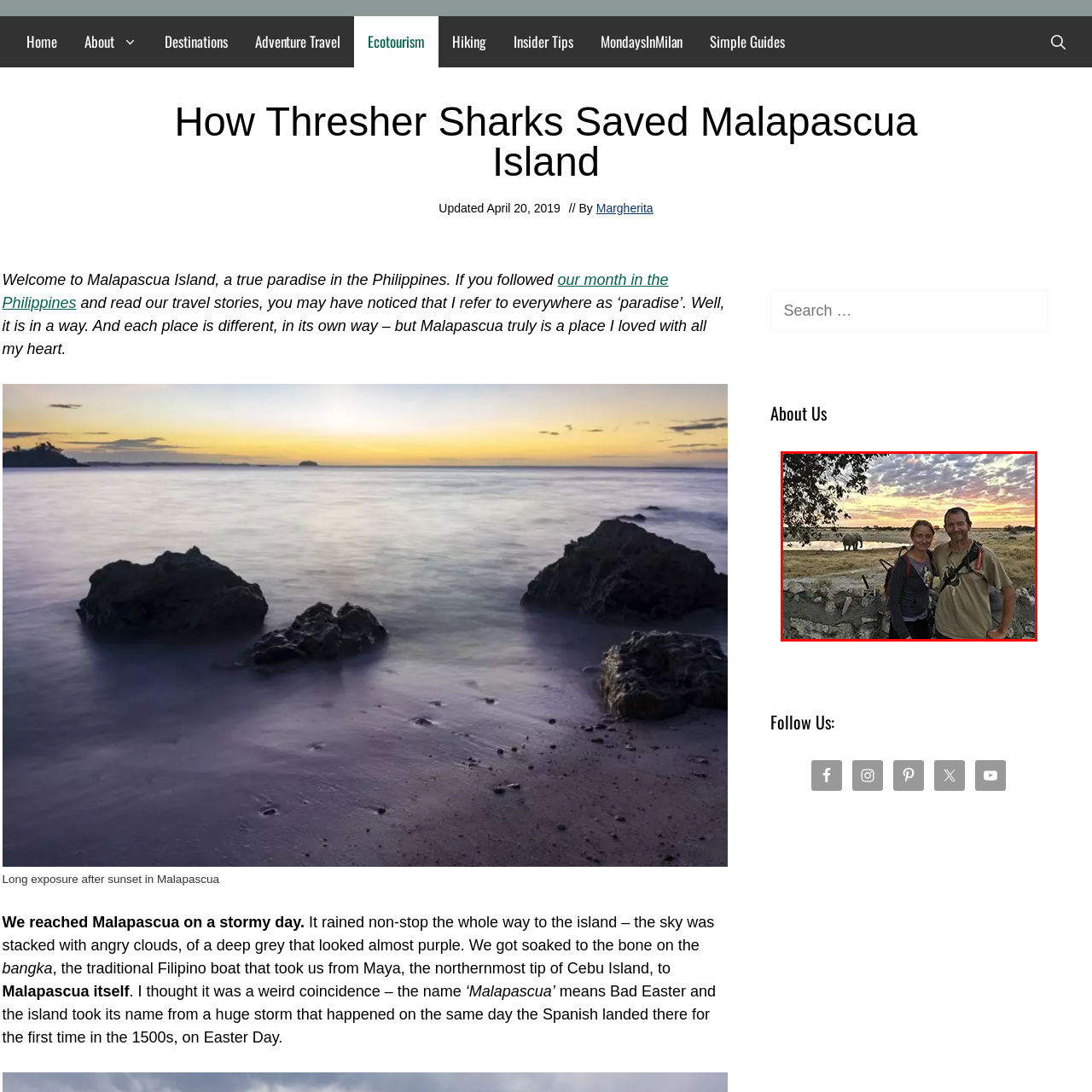What type of attire are the couple wearing?
Look closely at the portion of the image highlighted by the red bounding box and provide a comprehensive answer to the question.

The caption describes the couple as 'dressed in casual outdoor attire', which implies that they are wearing comfortable and practical clothing suitable for outdoor activities, rather than formal or dressy attire.